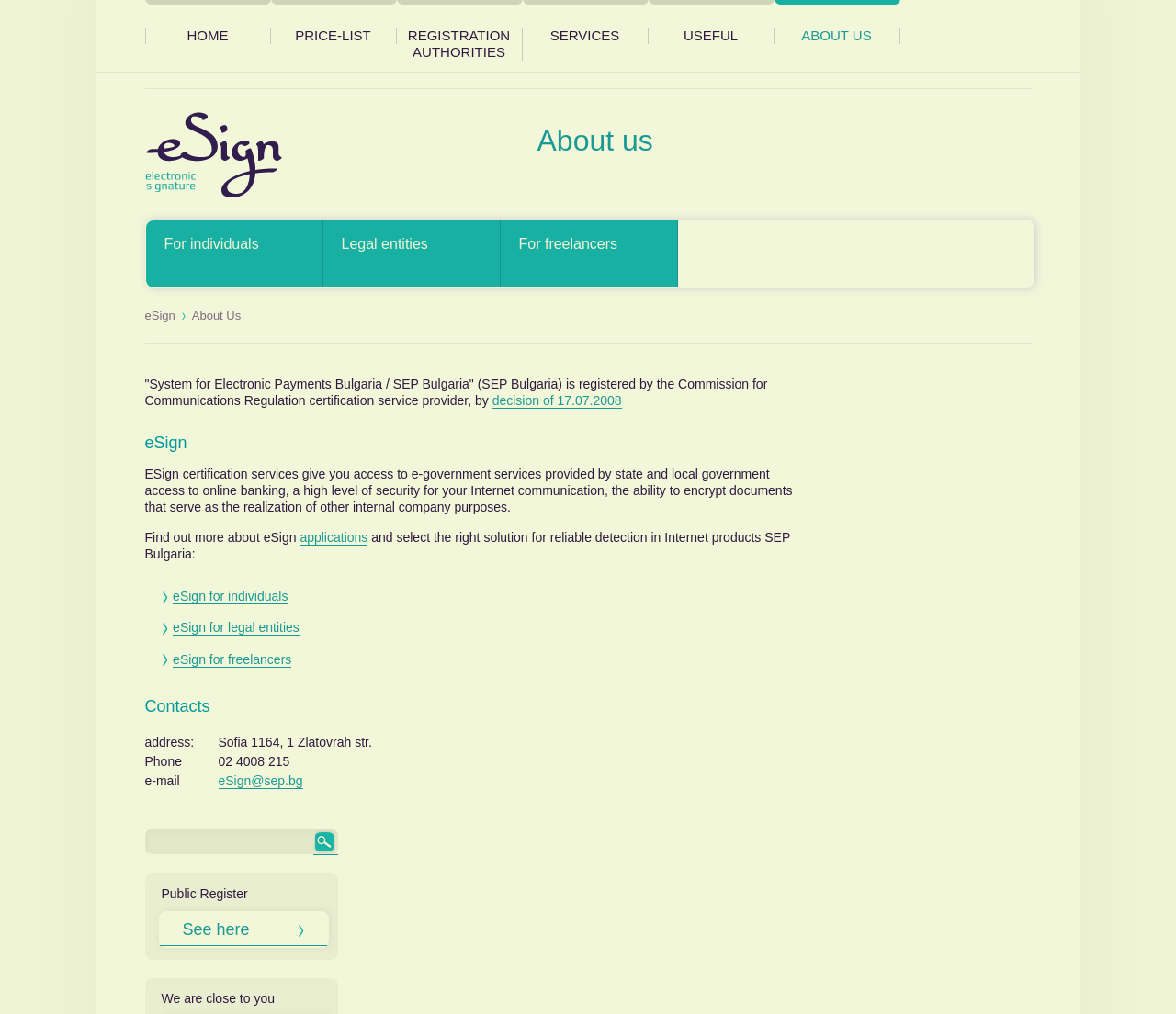Determine the bounding box coordinates of the section to be clicked to follow the instruction: "Enter search query". The coordinates should be given as four float numbers between 0 and 1, formatted as [left, top, right, bottom].

[0.128, 0.818, 0.266, 0.843]